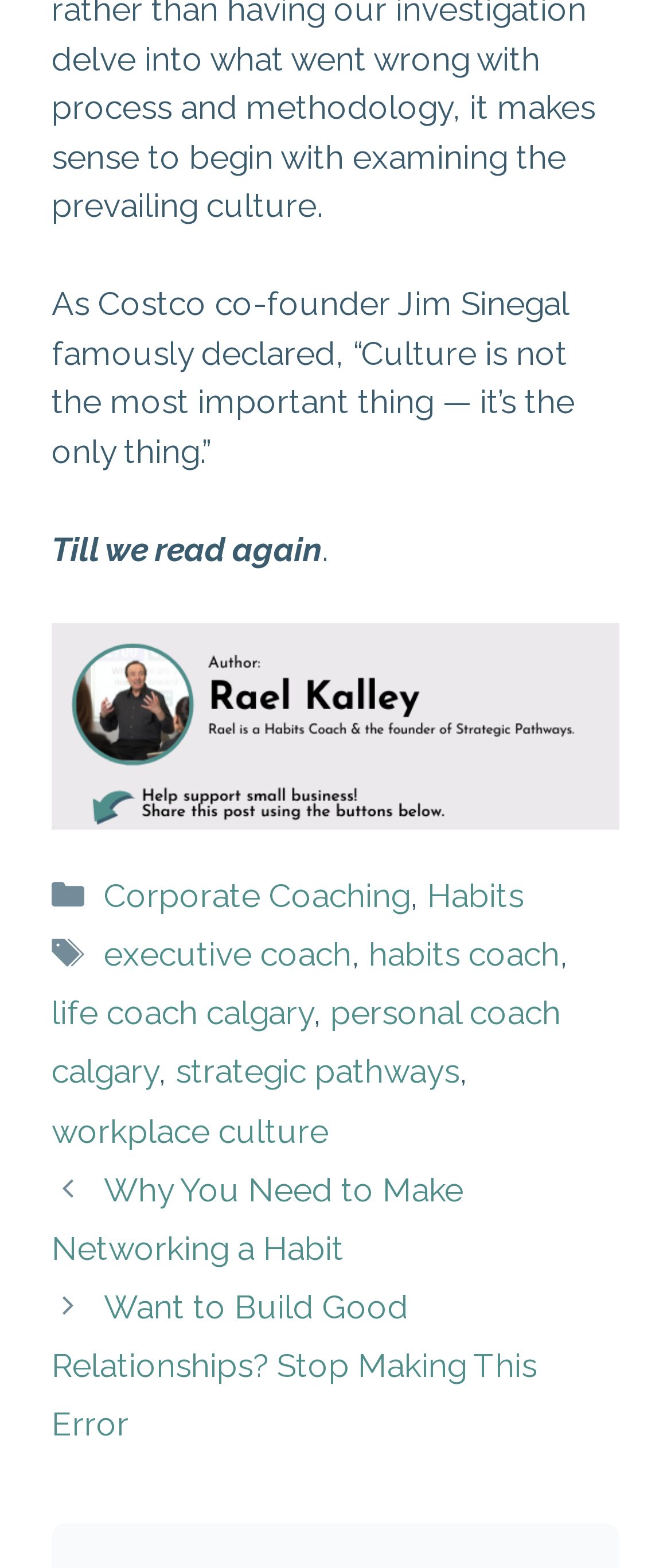Extract the bounding box coordinates of the UI element described: "Habits". Provide the coordinates in the format [left, top, right, bottom] with values ranging from 0 to 1.

[0.637, 0.558, 0.78, 0.583]